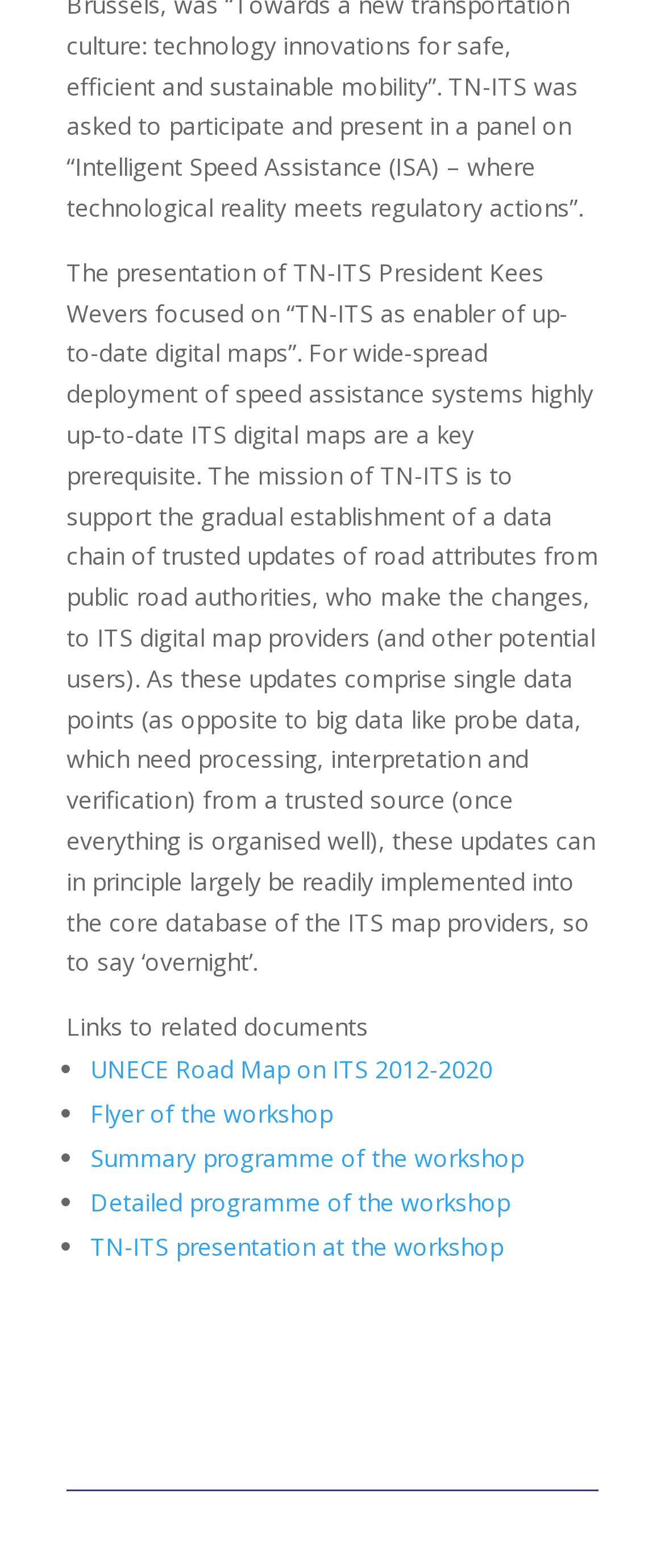What is the format of the links?
Use the information from the screenshot to give a comprehensive response to the question.

The links are presented in a list format, with each link preceded by a bullet point (•).